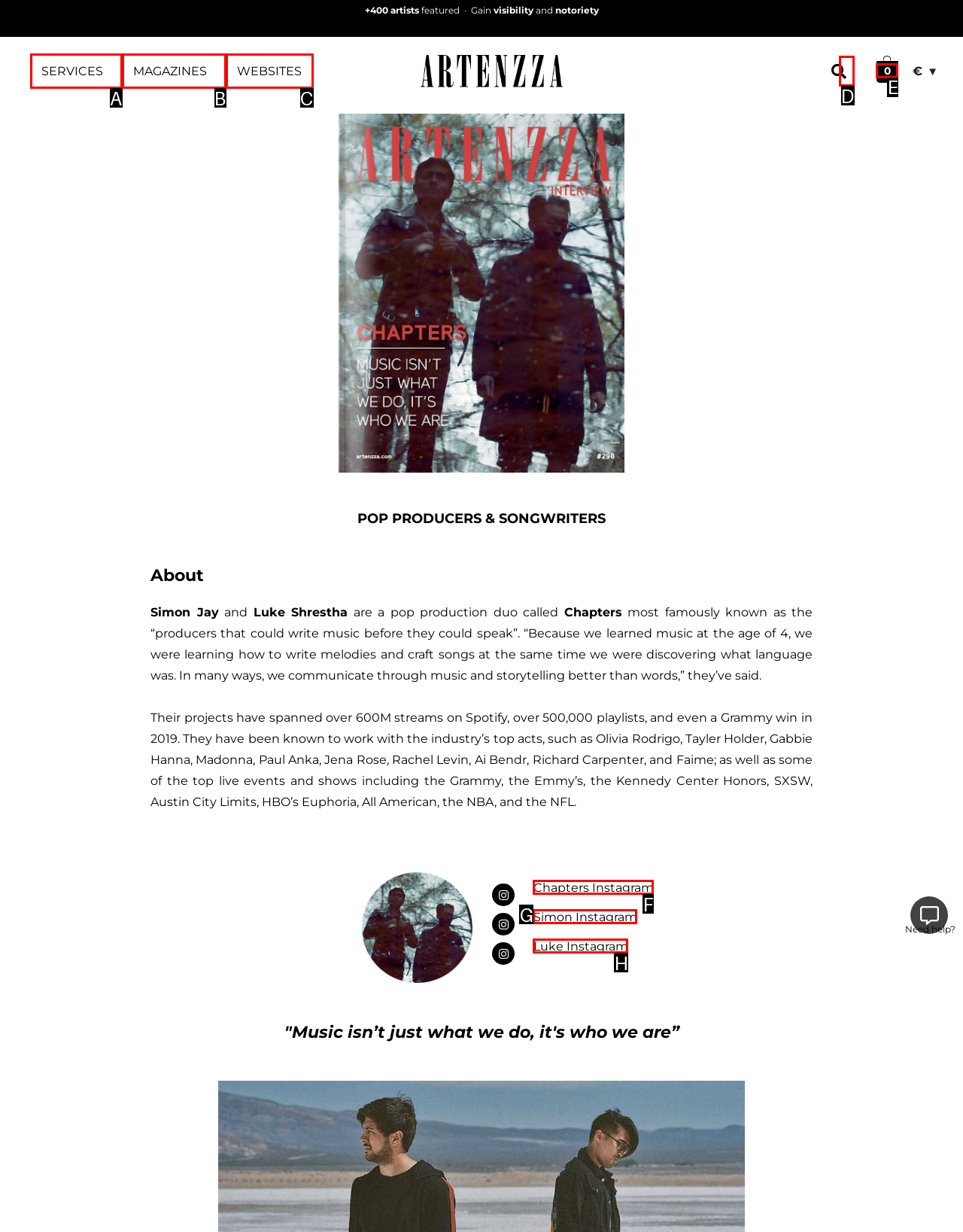Match the following description to a UI element: WEBSITES
Provide the letter of the matching option directly.

C